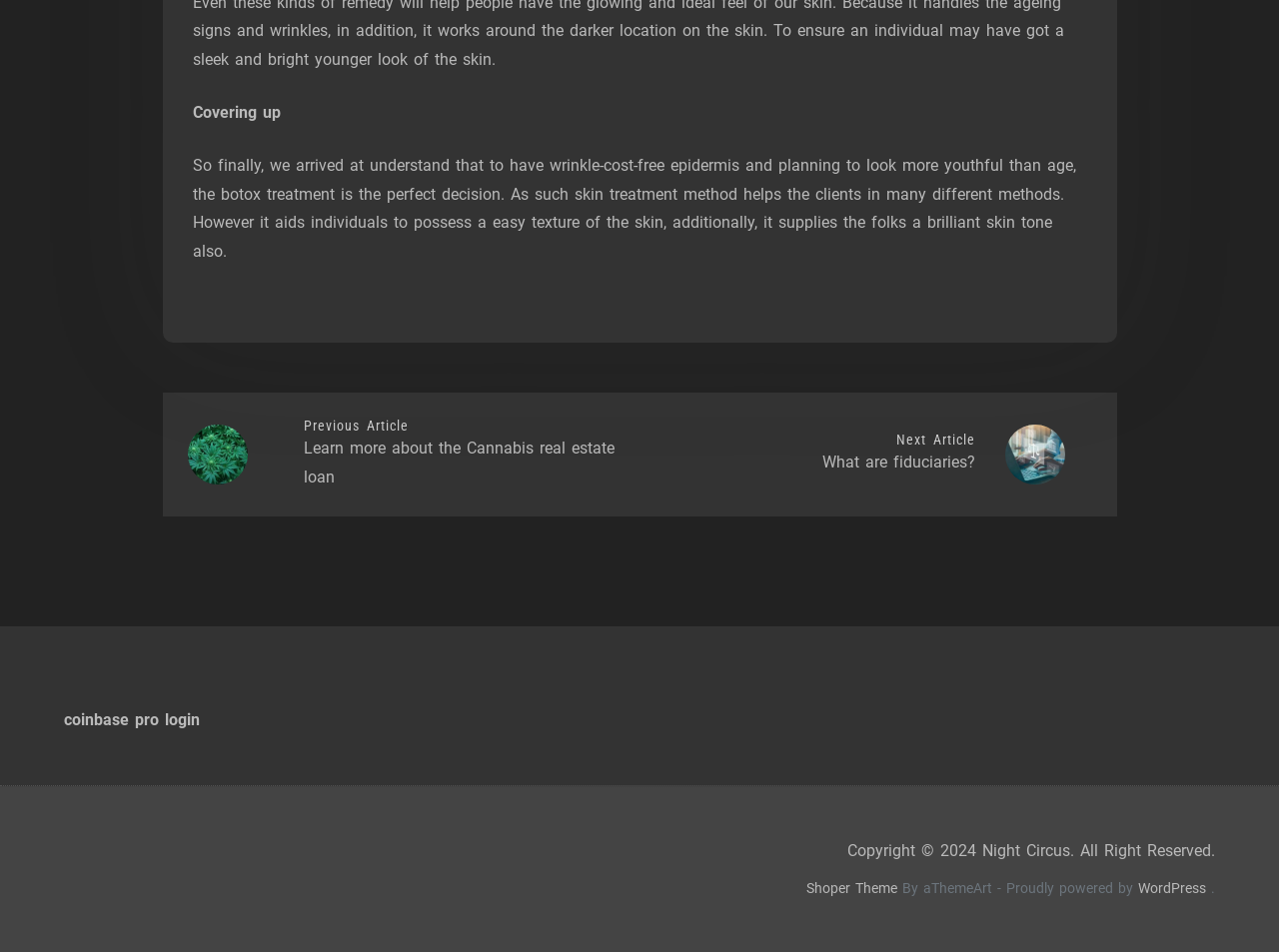What is the purpose of the links at the bottom?
Please give a detailed and elaborate answer to the question based on the image.

The links at the bottom of the page, such as 'coinbase pro login', 'Shoper Theme', and 'WordPress', seem to be navigation links that allow users to access other related websites or pages. This can be inferred by their placement at the bottom of the page and their text content, which suggests they are not part of the main article.